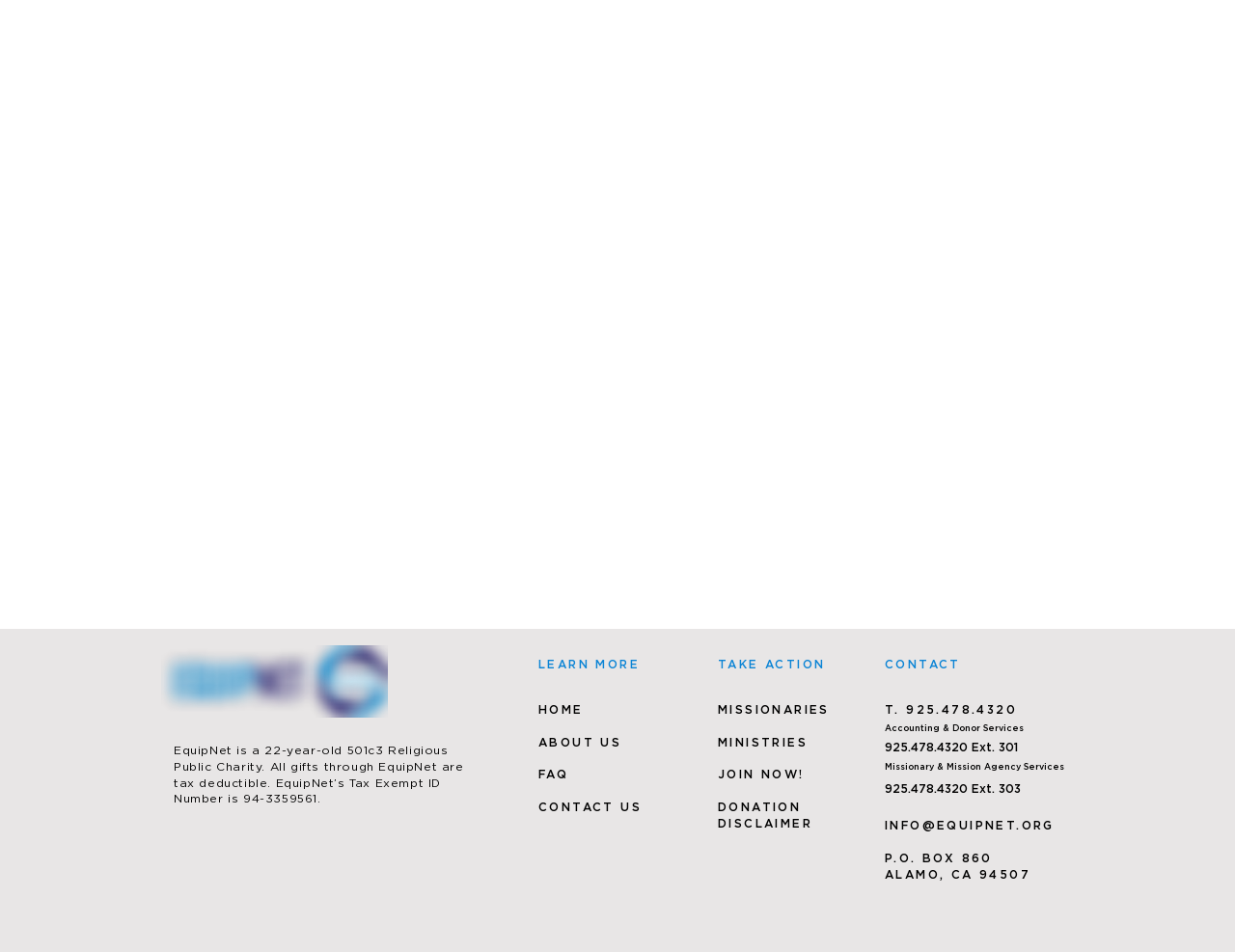Find the bounding box coordinates for the area you need to click to carry out the instruction: "Go to HOME". The coordinates should be four float numbers between 0 and 1, indicated as [left, top, right, bottom].

[0.436, 0.739, 0.472, 0.753]